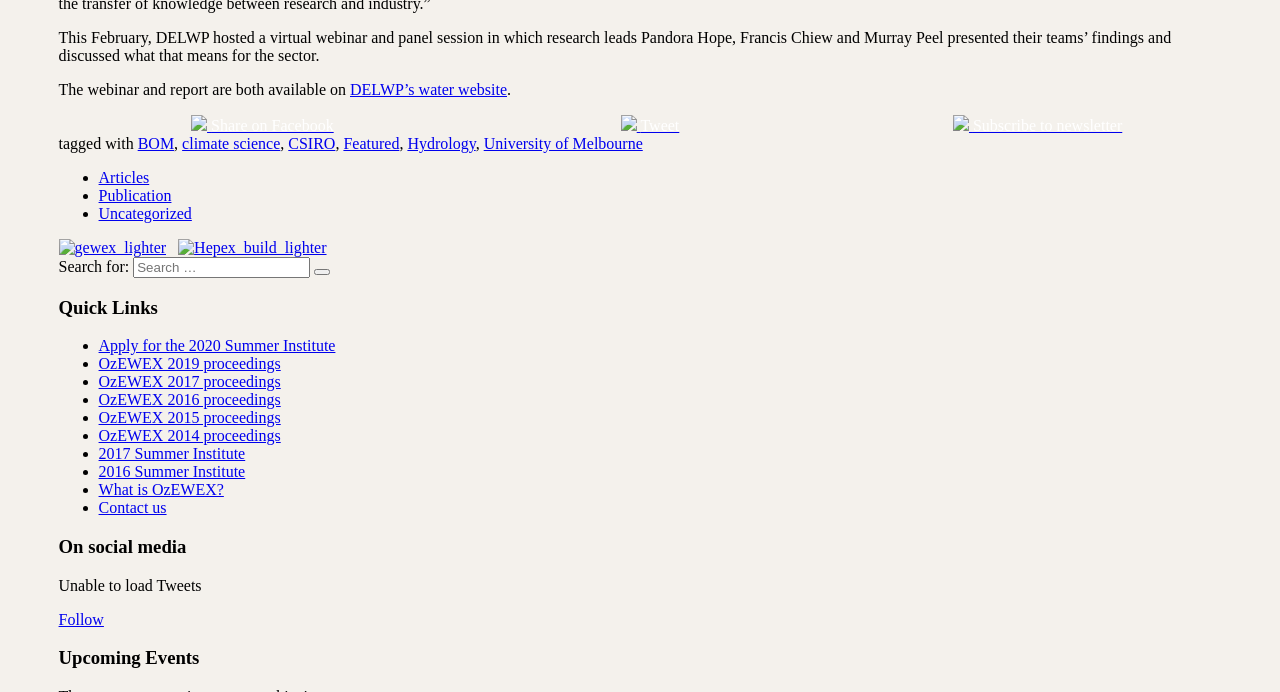Please locate the bounding box coordinates for the element that should be clicked to achieve the following instruction: "Follow on Twitter". Ensure the coordinates are given as four float numbers between 0 and 1, i.e., [left, top, right, bottom].

[0.046, 0.882, 0.081, 0.907]